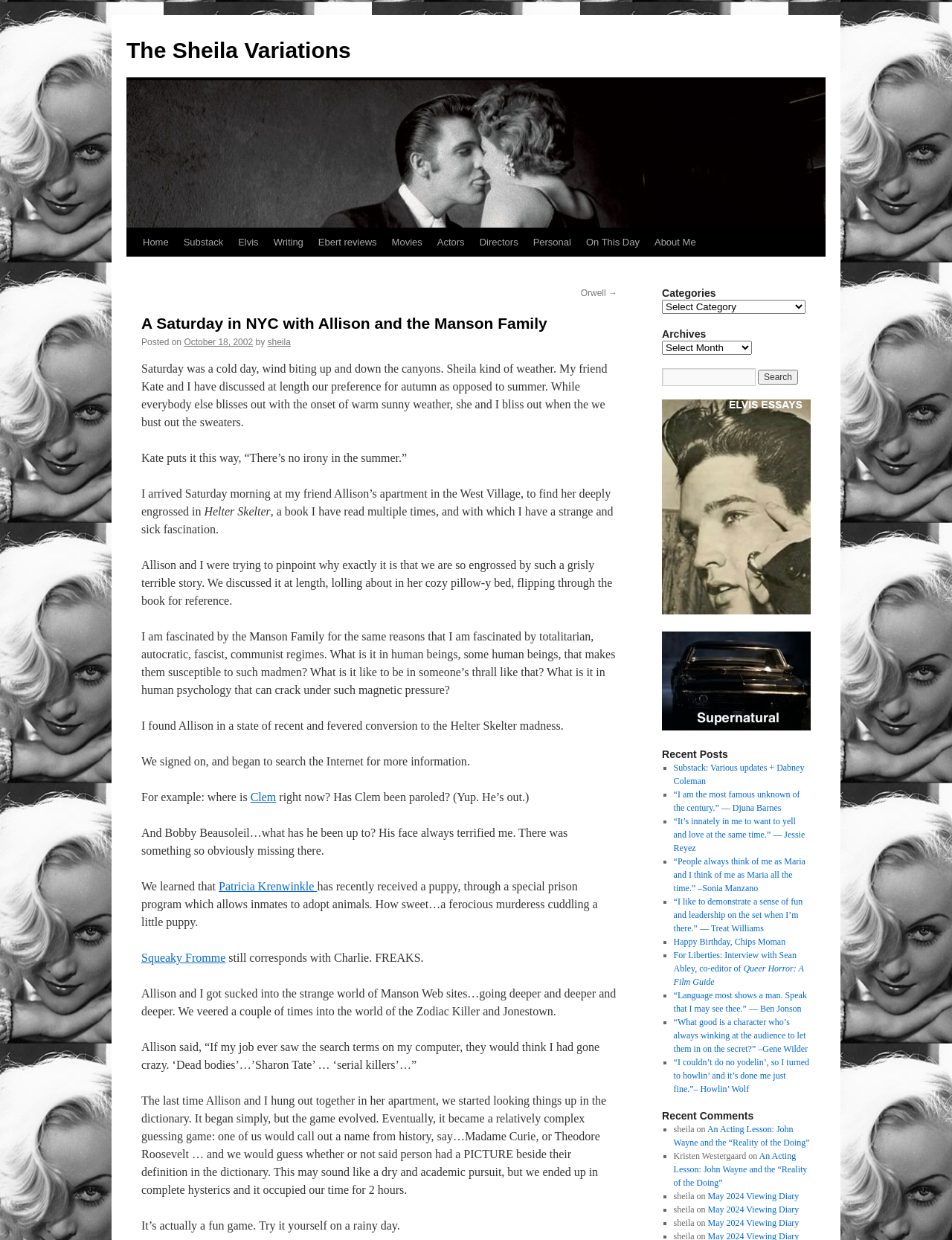What is the game the author and Allison played?
Give a one-word or short phrase answer based on the image.

Dictionary game